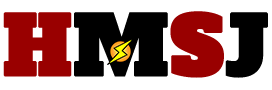How many letters are prominently featured in the logo?
Provide a short answer using one word or a brief phrase based on the image.

4